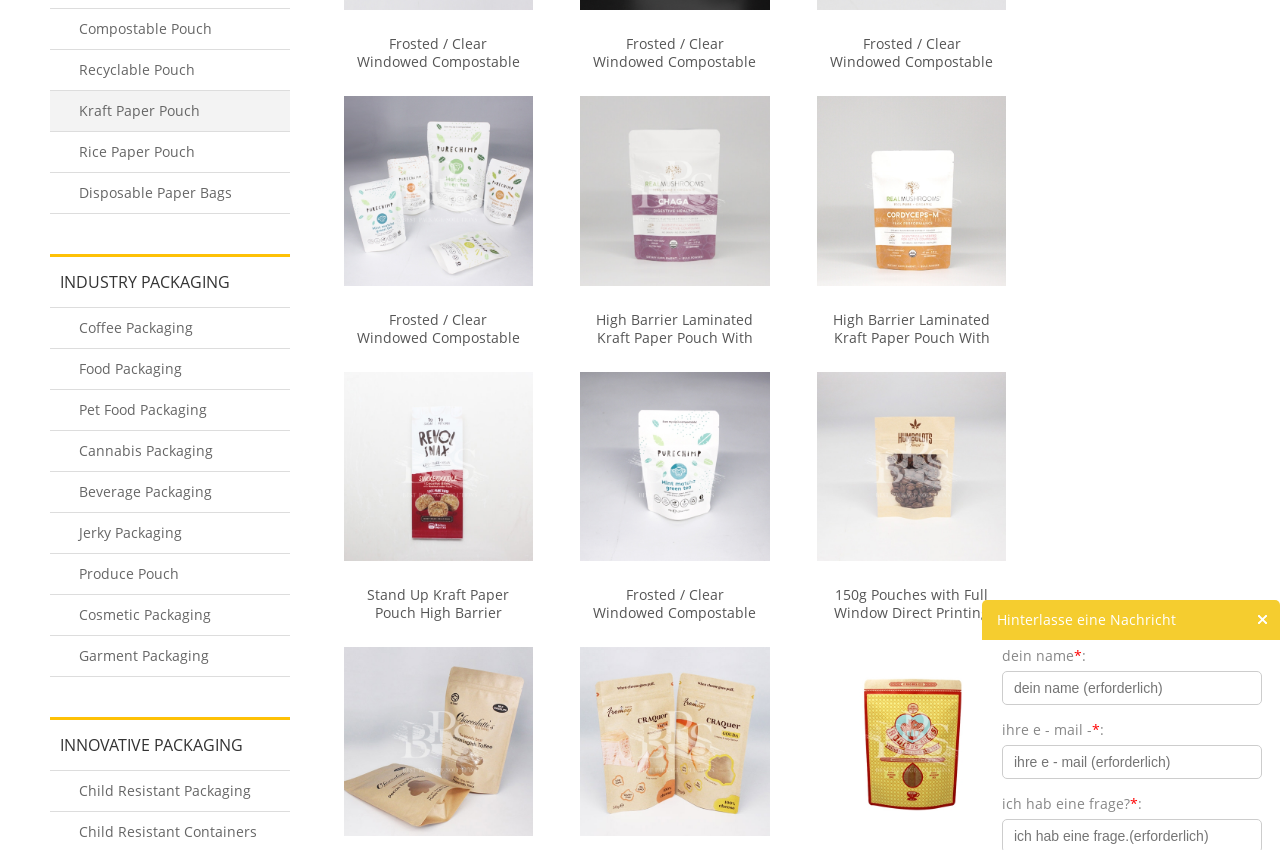Given the element description: "Garment Packaging", predict the bounding box coordinates of the UI element it refers to, using four float numbers between 0 and 1, i.e., [left, top, right, bottom].

[0.039, 0.748, 0.227, 0.796]